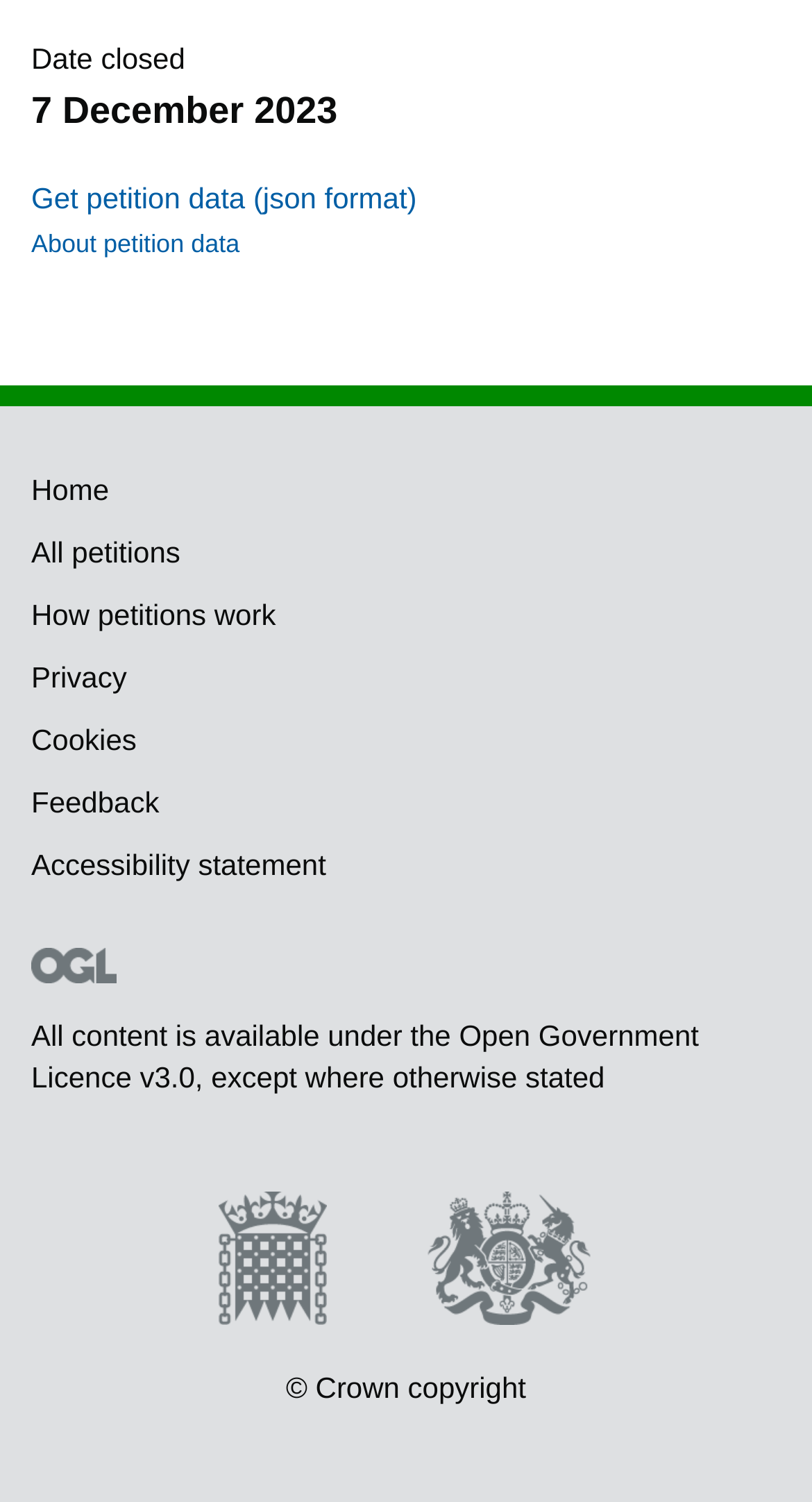Give a one-word or short phrase answer to this question: 
How many links are present in the footer section?

9